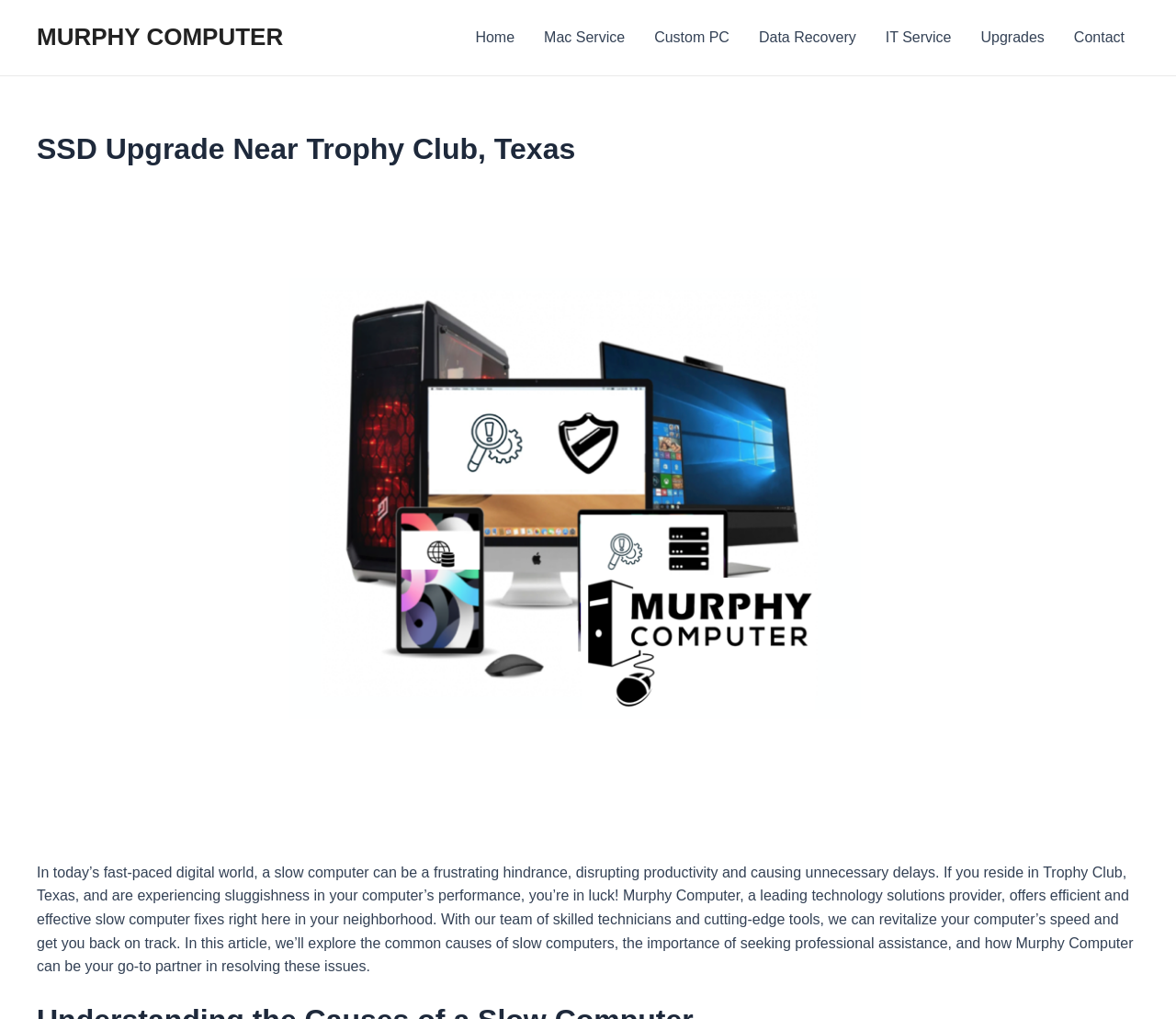Locate the bounding box coordinates of the clickable area to execute the instruction: "Click on the Home link". Provide the coordinates as four float numbers between 0 and 1, represented as [left, top, right, bottom].

[0.392, 0.0, 0.45, 0.074]